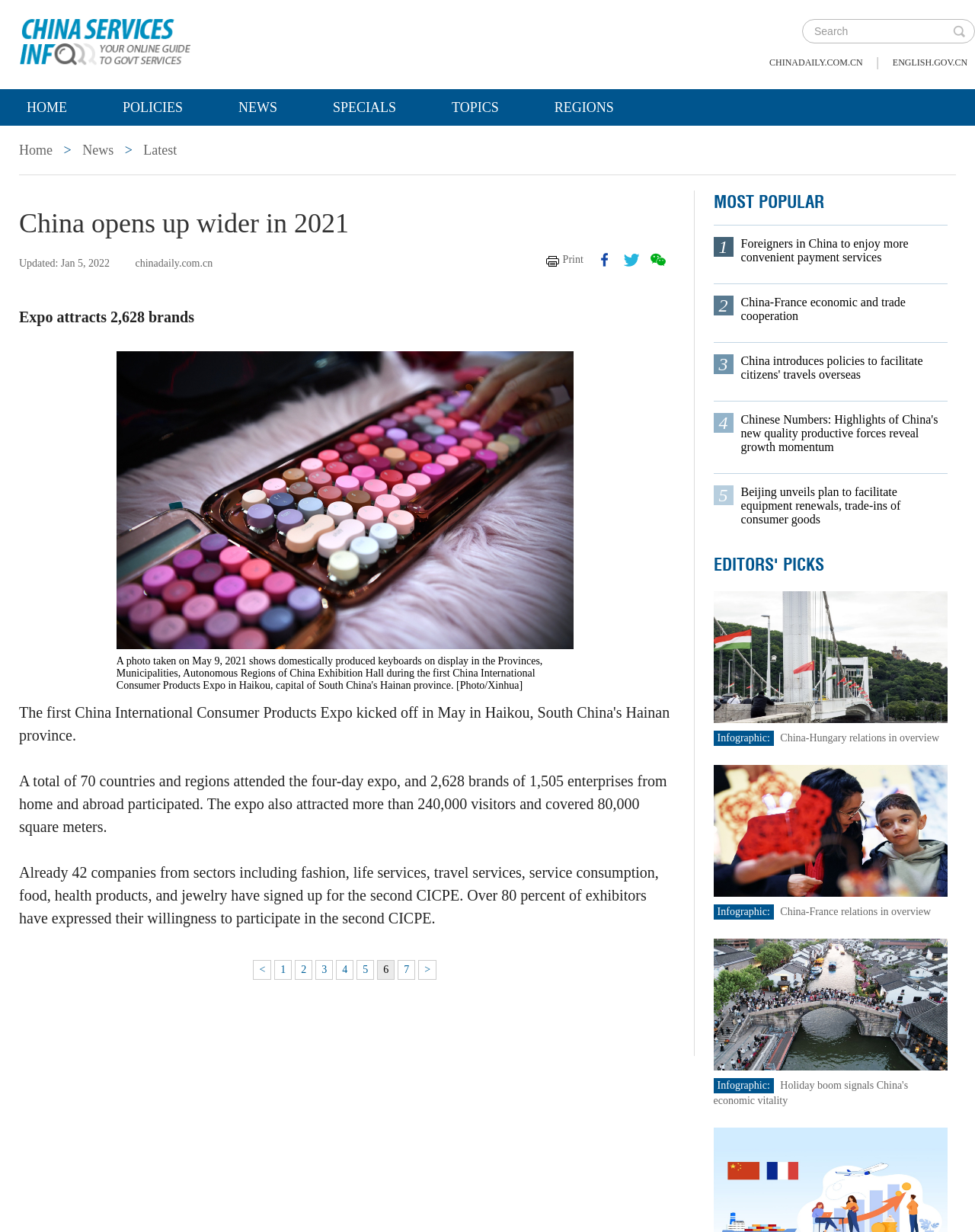What is the name of the website?
Could you please answer the question thoroughly and with as much detail as possible?

I found the answer by looking at the heading element with the text 'govt.chinadaily.com.cn' at the top of the webpage.